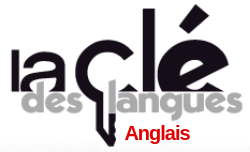Describe the image with as much detail as possible.

The image features a logo that prominently displays the phrase "la clé des langues," which translates to "the key to languages." The design showcases a large key silhouette as part of the lettering, suggesting a theme of unlocking the potential of language learning. Below the main text, the word "Anglais" is highlighted in red, indicating a focus on the English language. This visual representation emphasizes the importance of language education and hints at the resource's purpose, possibly aimed at students and educators interested in foreign languages.